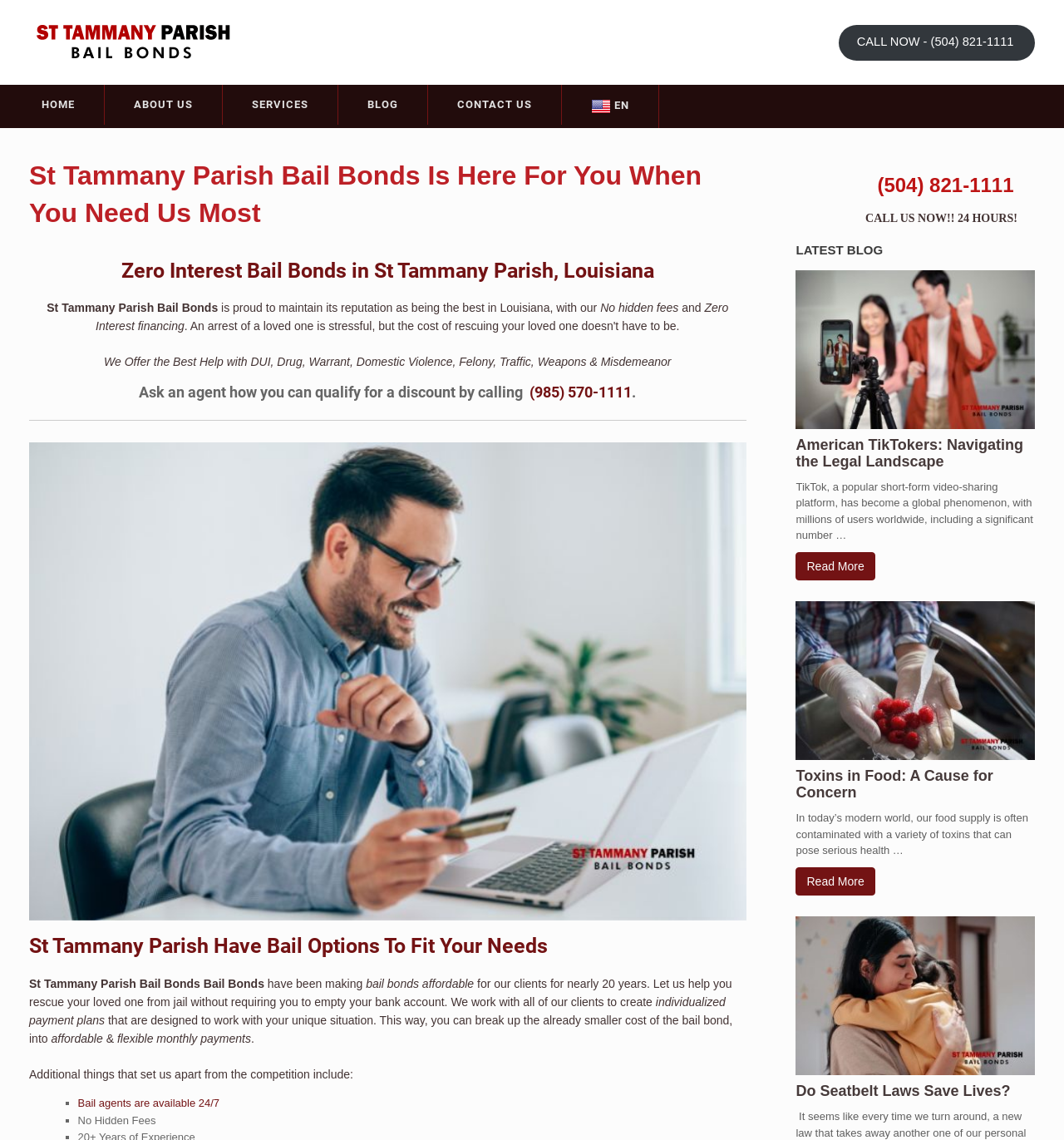Mark the bounding box of the element that matches the following description: "Home".

[0.012, 0.074, 0.098, 0.109]